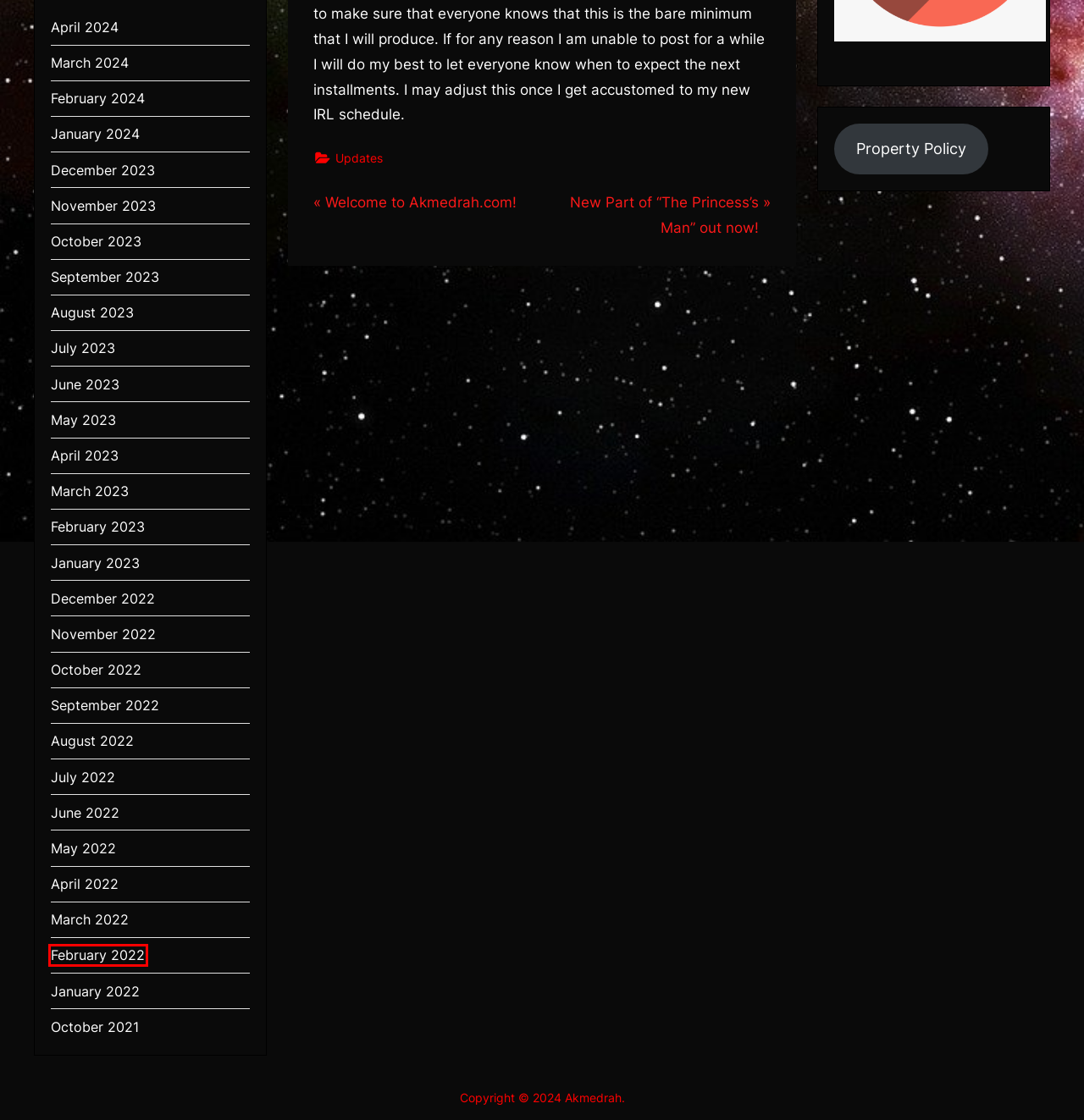You have received a screenshot of a webpage with a red bounding box indicating a UI element. Please determine the most fitting webpage description that matches the new webpage after clicking on the indicated element. The choices are:
A. November 2023 – Akmedrah
B. New Part of “The Princess’s Man” out now! – Akmedrah
C. February 2022 – Akmedrah
D. July 2023 – Akmedrah
E. April 2023 – Akmedrah
F. April 2022 – Akmedrah
G. February 2024 – Akmedrah
H. March 2024 – Akmedrah

C